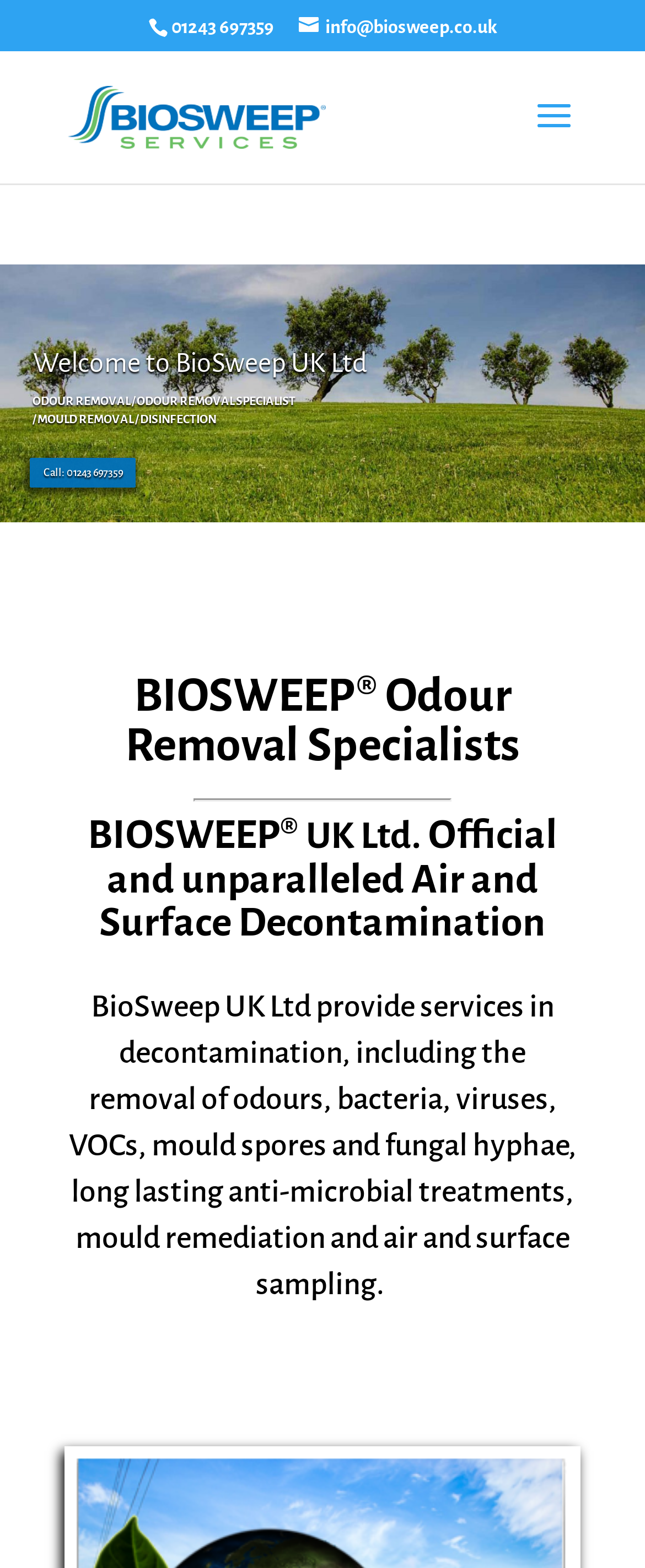Extract the bounding box coordinates for the UI element described as: "alt="BioSweep"".

[0.105, 0.067, 0.505, 0.081]